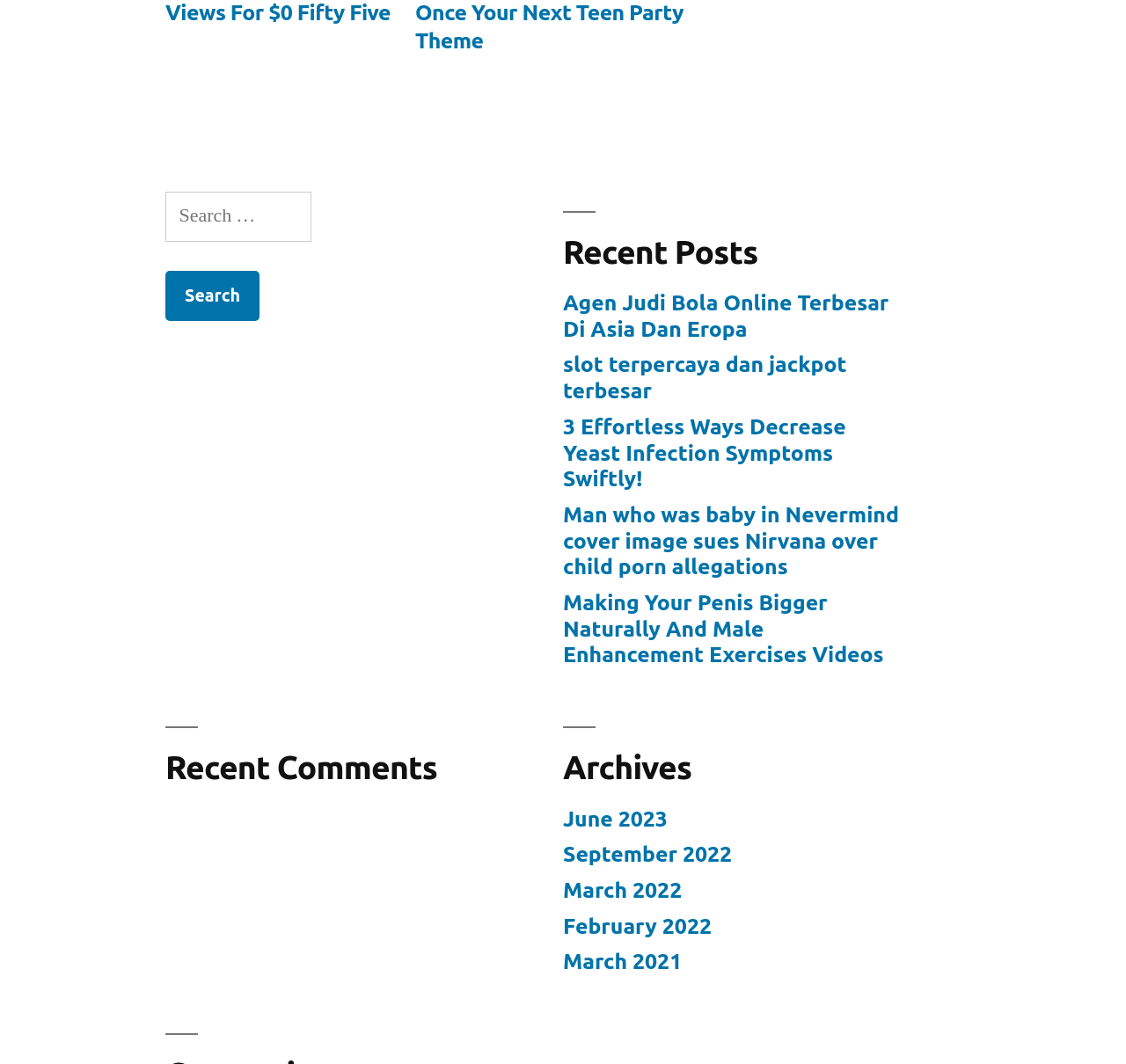What type of content is listed under 'Recent Posts'?
Answer the question with as much detail as possible.

The 'Recent Posts' section lists several links with descriptive titles, such as 'Agen Judi Bola Online Terbesar Di Asia Dan Eropa' and '3 Effortless Ways Decrease Yeast Infection Symptoms Swiftly!'. This suggests that the content listed under 'Recent Posts' are blog posts or articles.